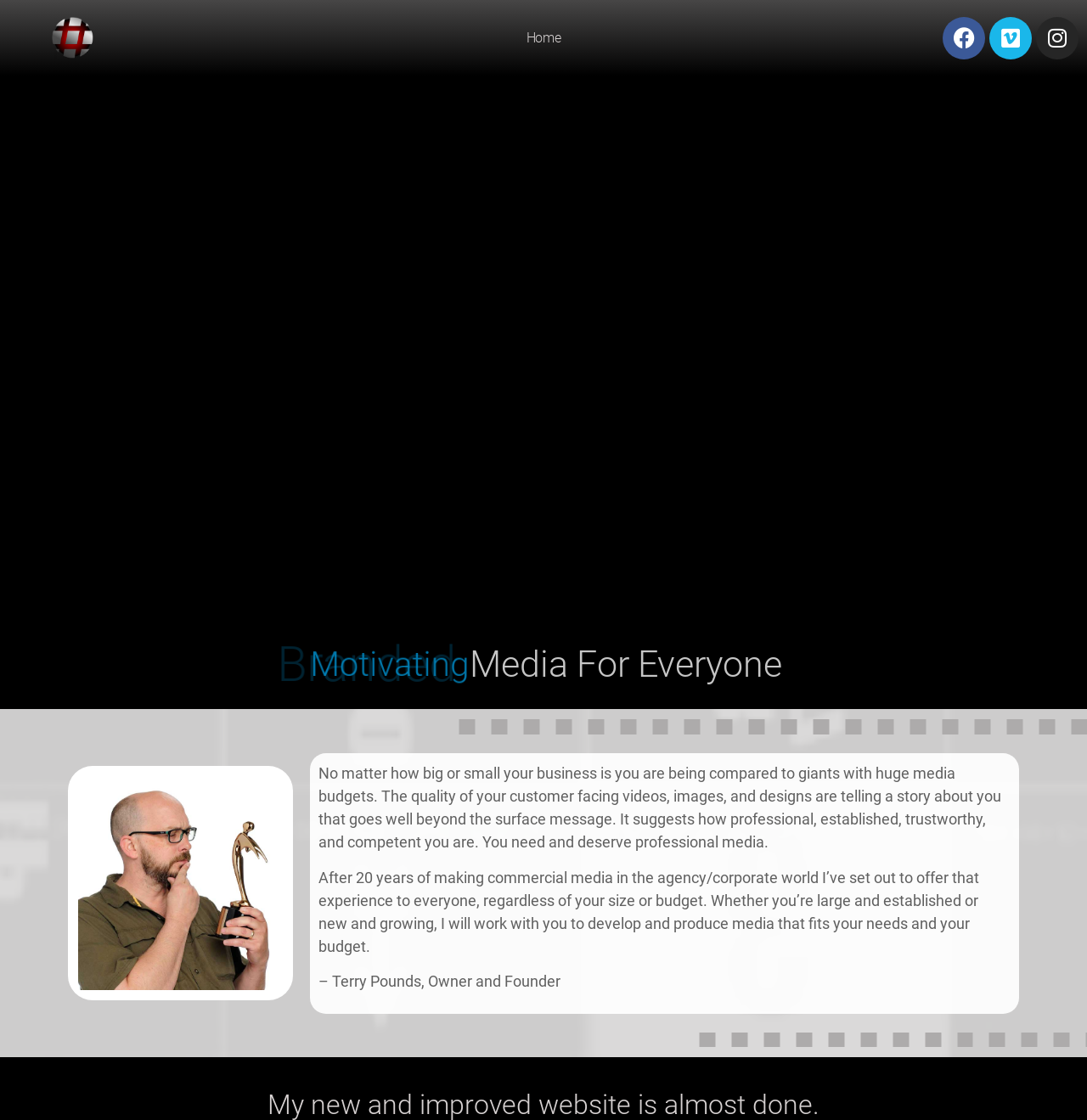Review the image closely and give a comprehensive answer to the question: What is the owner's name of Pounds Media Services?

I found the owner's name by reading the text that starts with 'After 20 years of making commercial media...' and ends with '– Terry Pounds, Owner and Founder'.